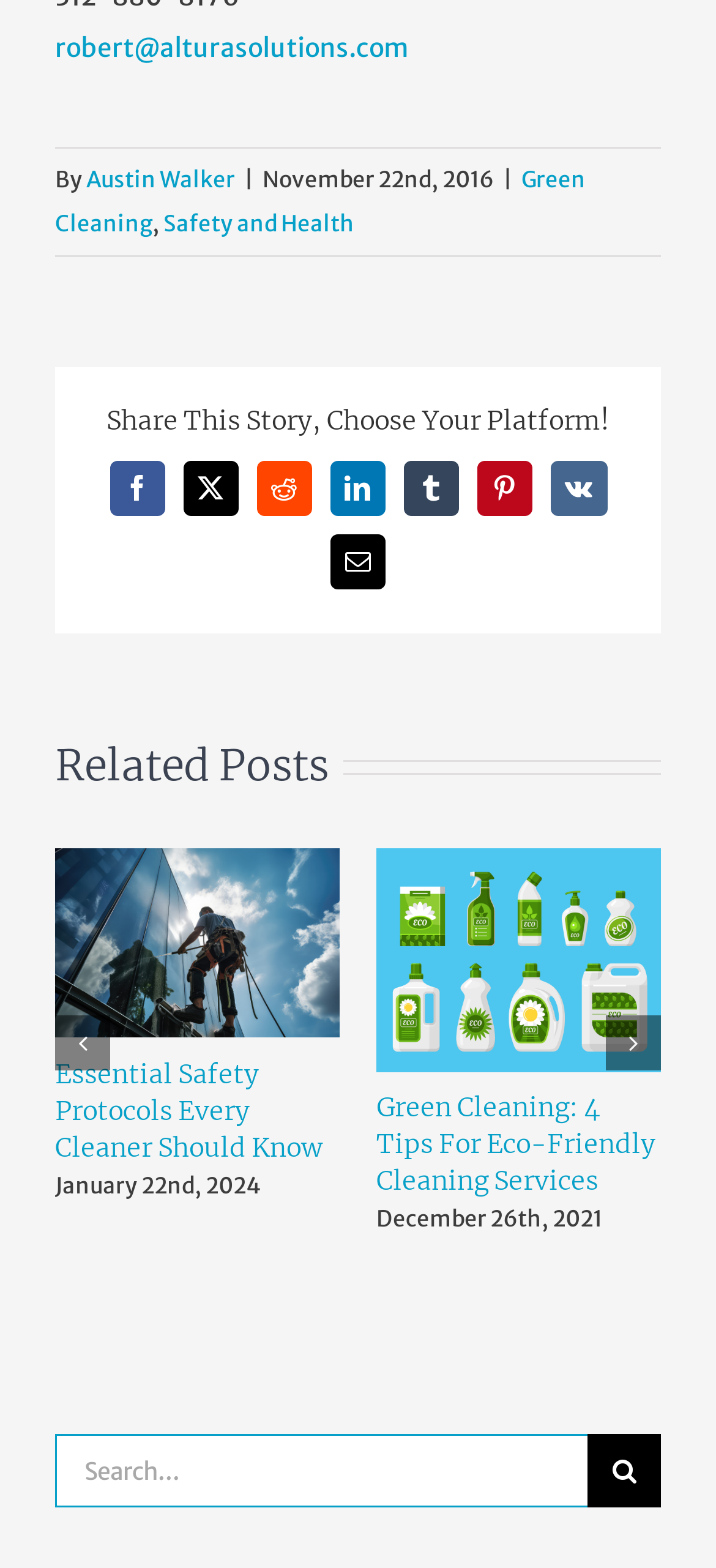Given the description of the UI element: "Tumblr", predict the bounding box coordinates in the form of [left, top, right, bottom], with each value being a float between 0 and 1.

[0.563, 0.294, 0.64, 0.329]